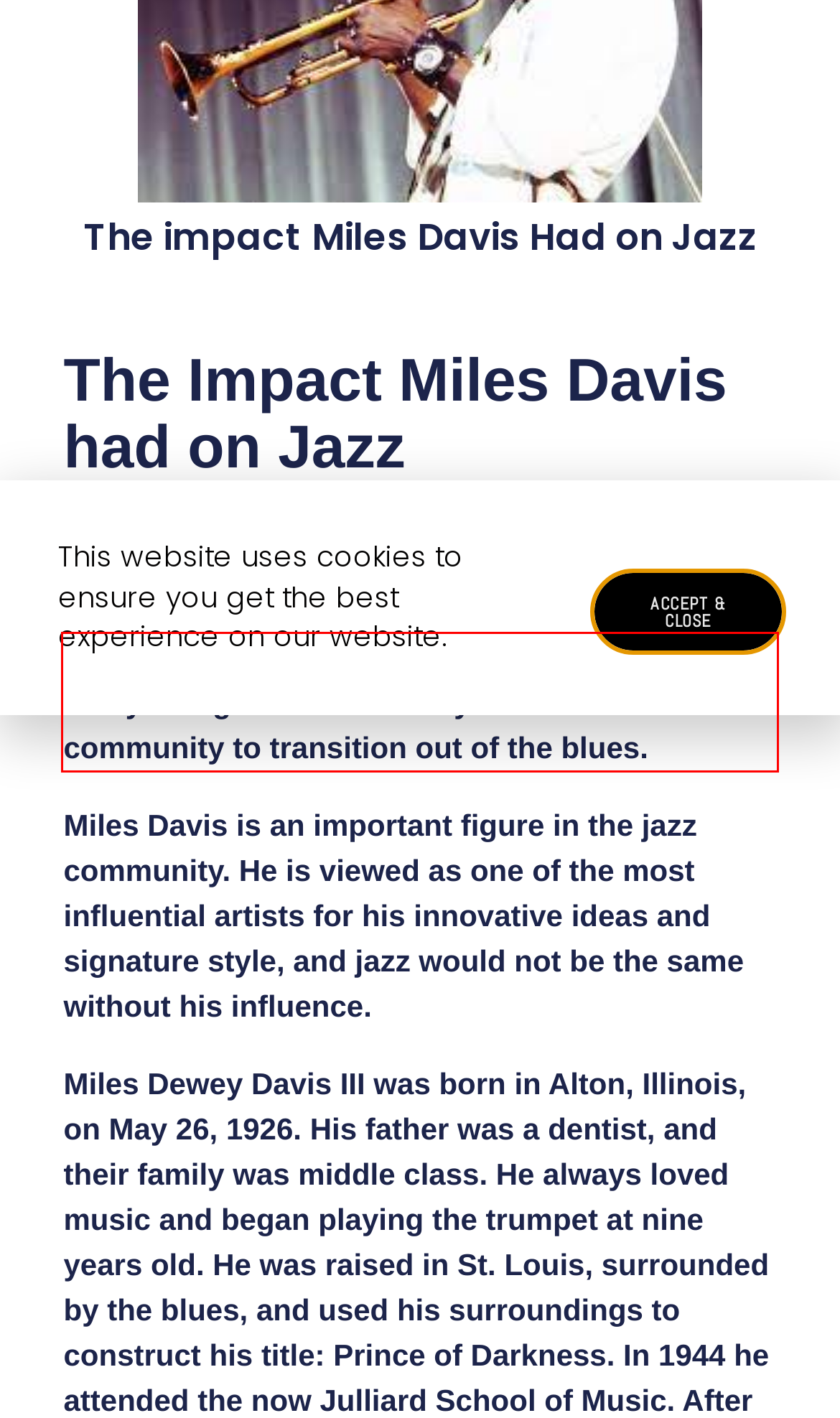Please identify the text within the red rectangular bounding box in the provided webpage screenshot.

Jazz can be defined as a genre of music with many sub genres created by the black community to transition out of the blues.